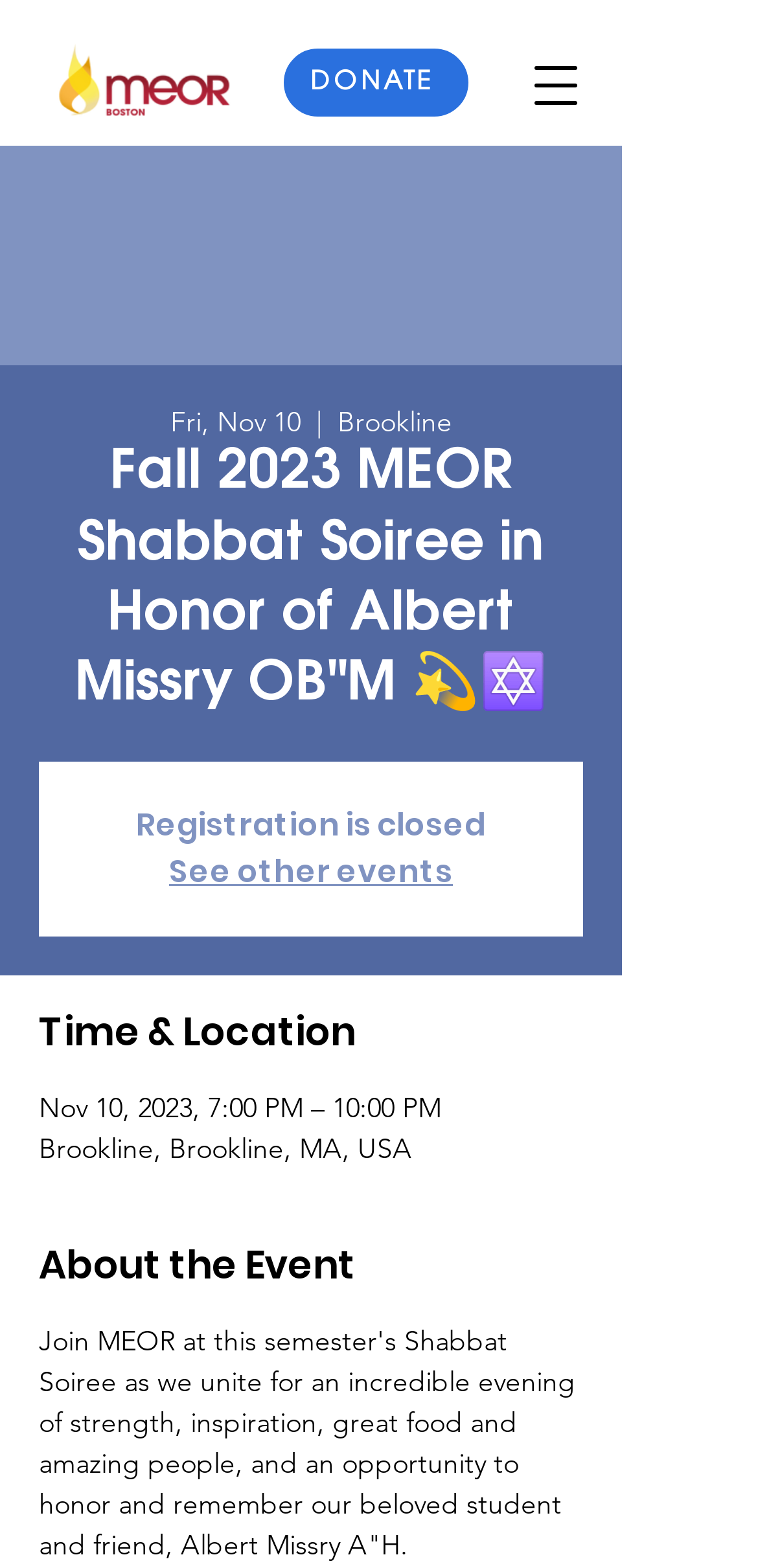What is the main title displayed on this webpage?

Fall 2023 MEOR Shabbat Soiree in Honor of Albert Missry OB"M 💫✡️